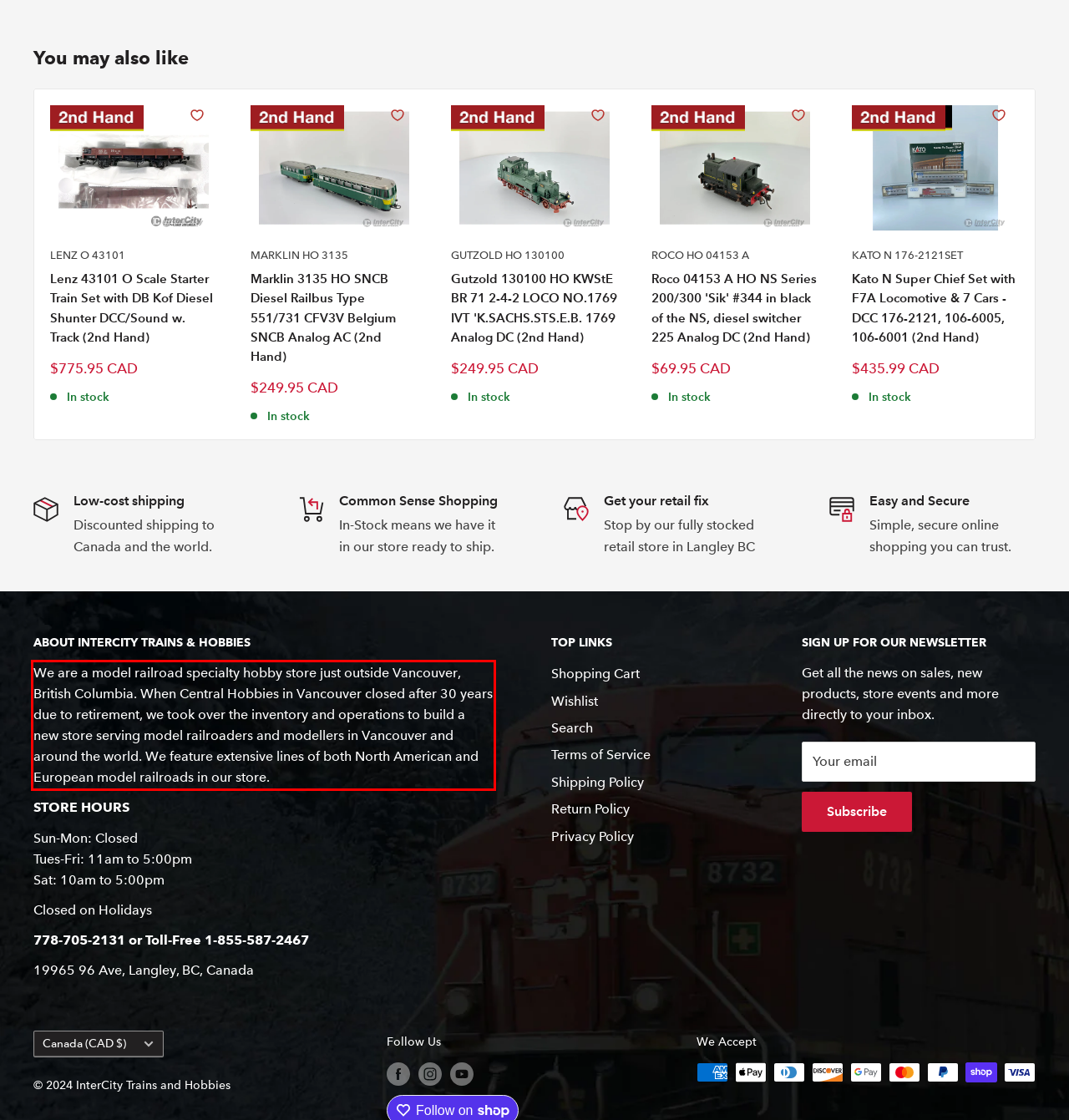Analyze the screenshot of a webpage where a red rectangle is bounding a UI element. Extract and generate the text content within this red bounding box.

We are a model railroad specialty hobby store just outside Vancouver, British Columbia. When Central Hobbies in Vancouver closed after 30 years due to retirement, we took over the inventory and operations to build a new store serving model railroaders and modellers in Vancouver and around the world. We feature extensive lines of both North American and European model railroads in our store.